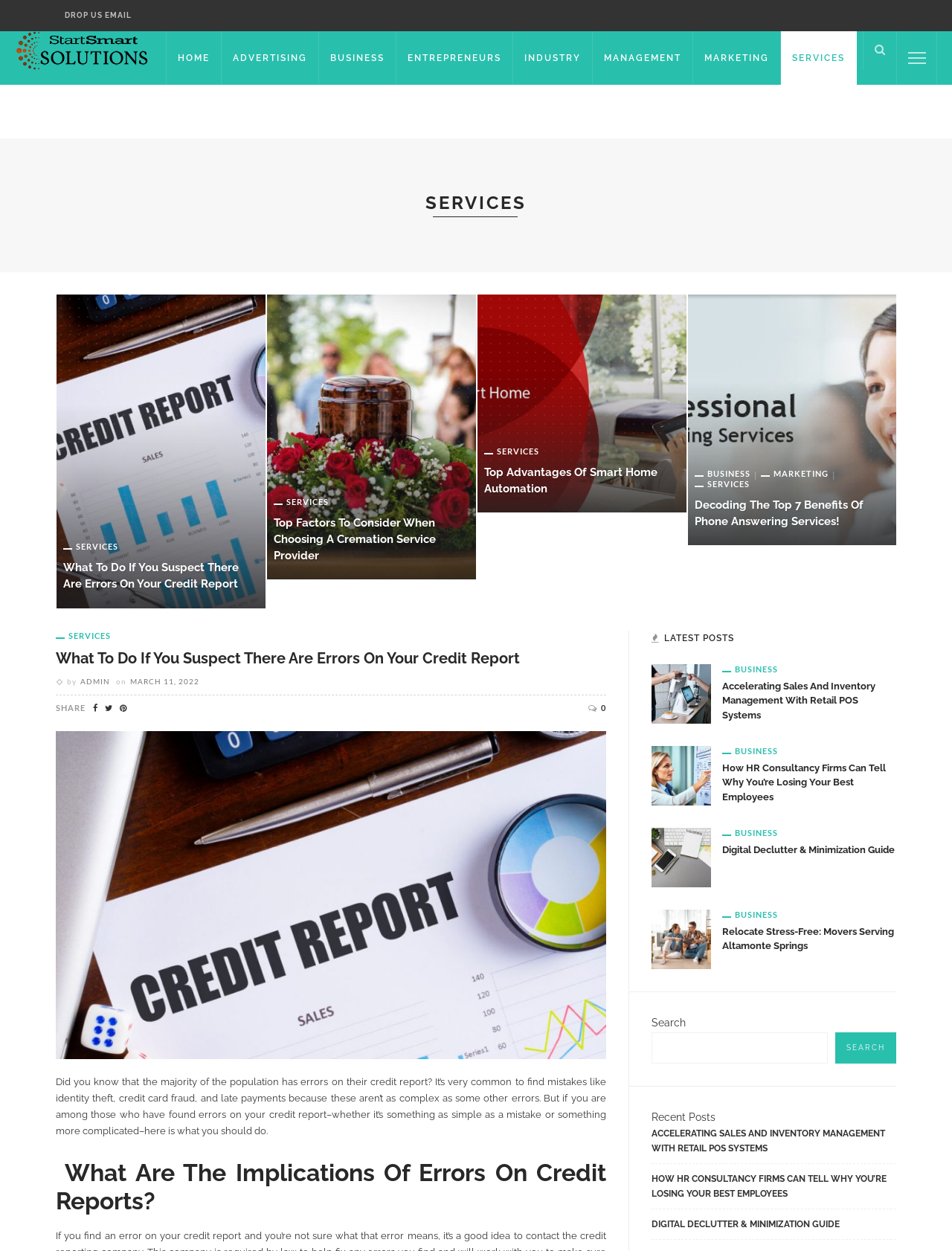Please determine the bounding box coordinates of the section I need to click to accomplish this instruction: "Click on the 'DROP US EMAIL' link".

[0.059, 0.0, 0.148, 0.025]